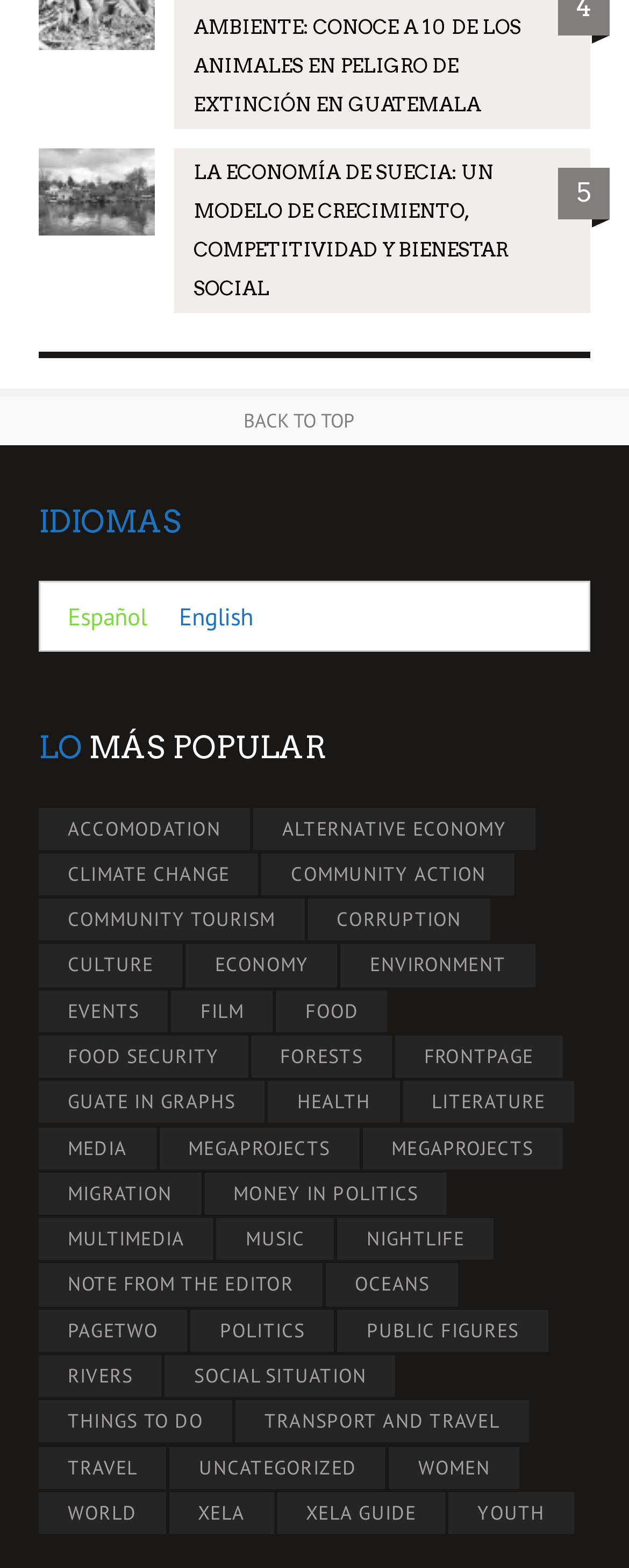Pinpoint the bounding box coordinates of the element to be clicked to execute the instruction: "Select Español as the language".

[0.082, 0.379, 0.259, 0.408]